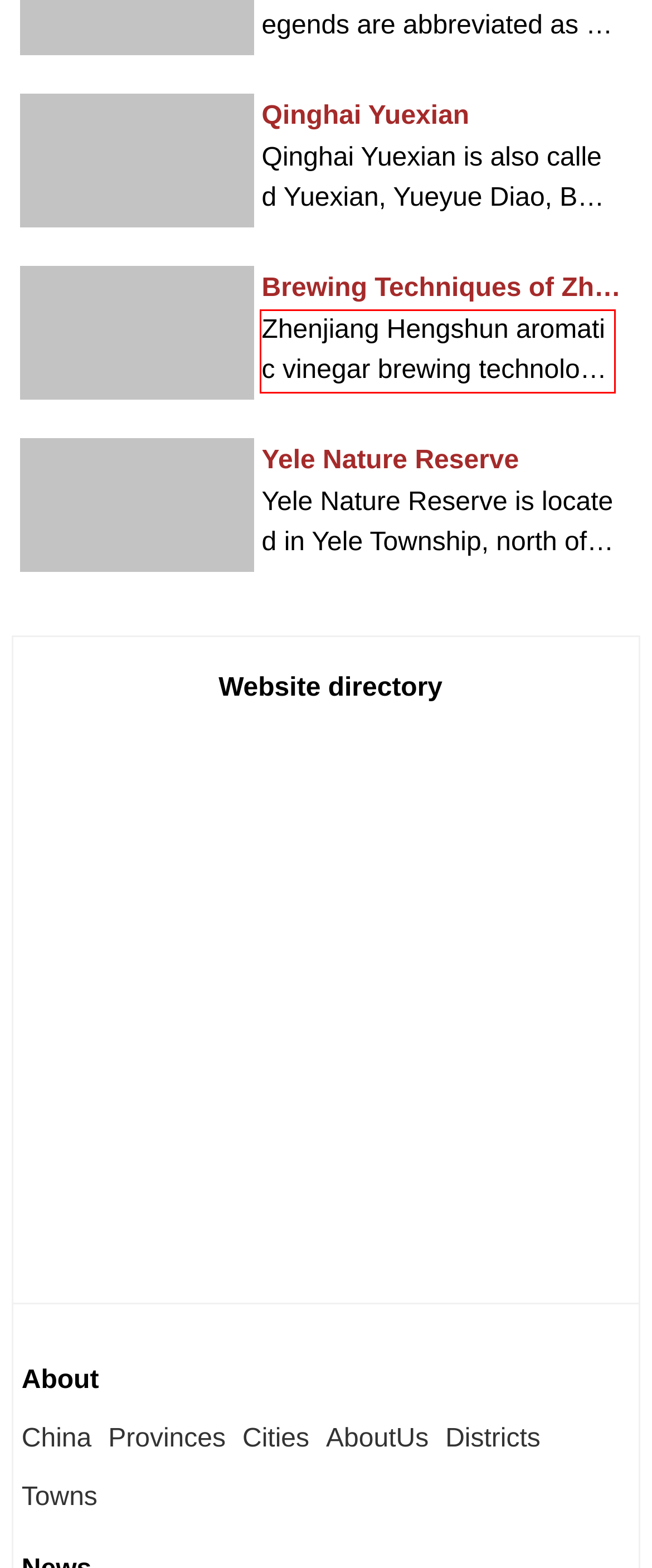Identify and transcribe the text content enclosed by the red bounding box in the given screenshot.

Zhenjiang Hengshun aromatic vinegar brewing technology production chooses high-quality glutinous rice produced in the "land of fish and rice" as raw material, using solid-state layered ferme.